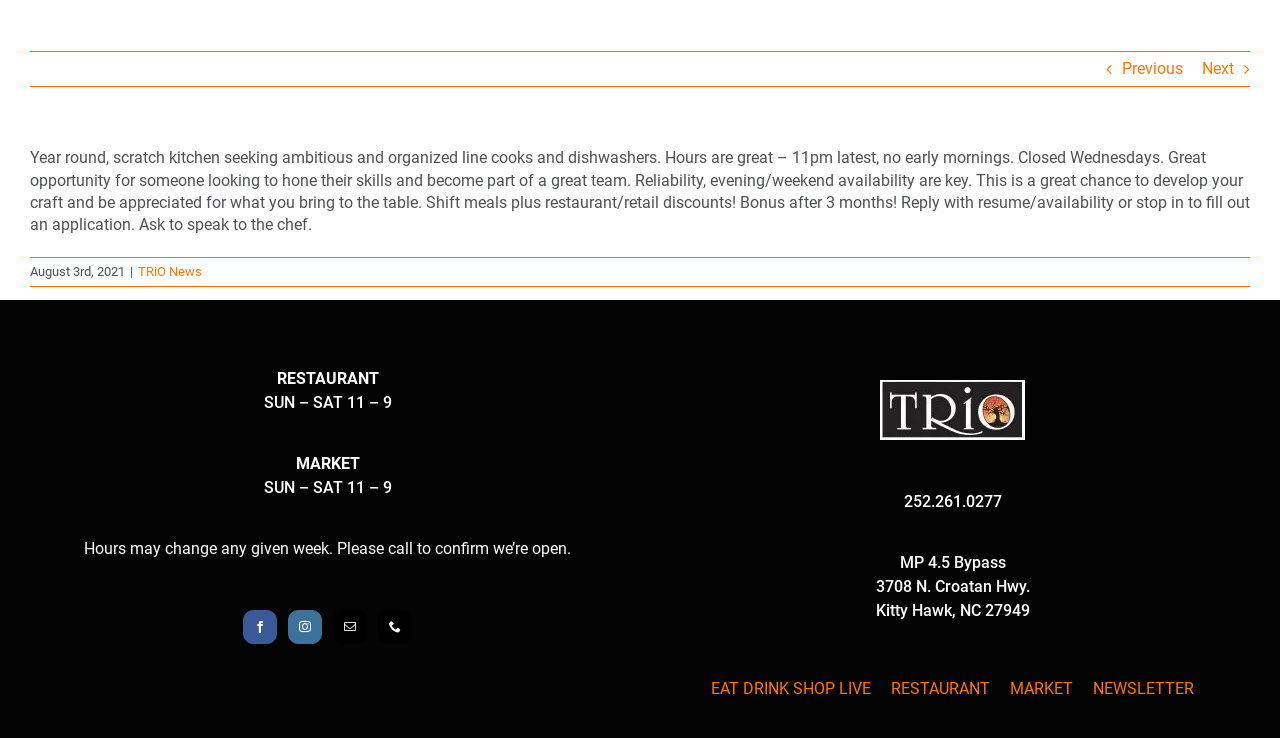What social media platforms are linked from the webpage? Based on the screenshot, please respond with a single word or phrase.

Facebook, Instagram